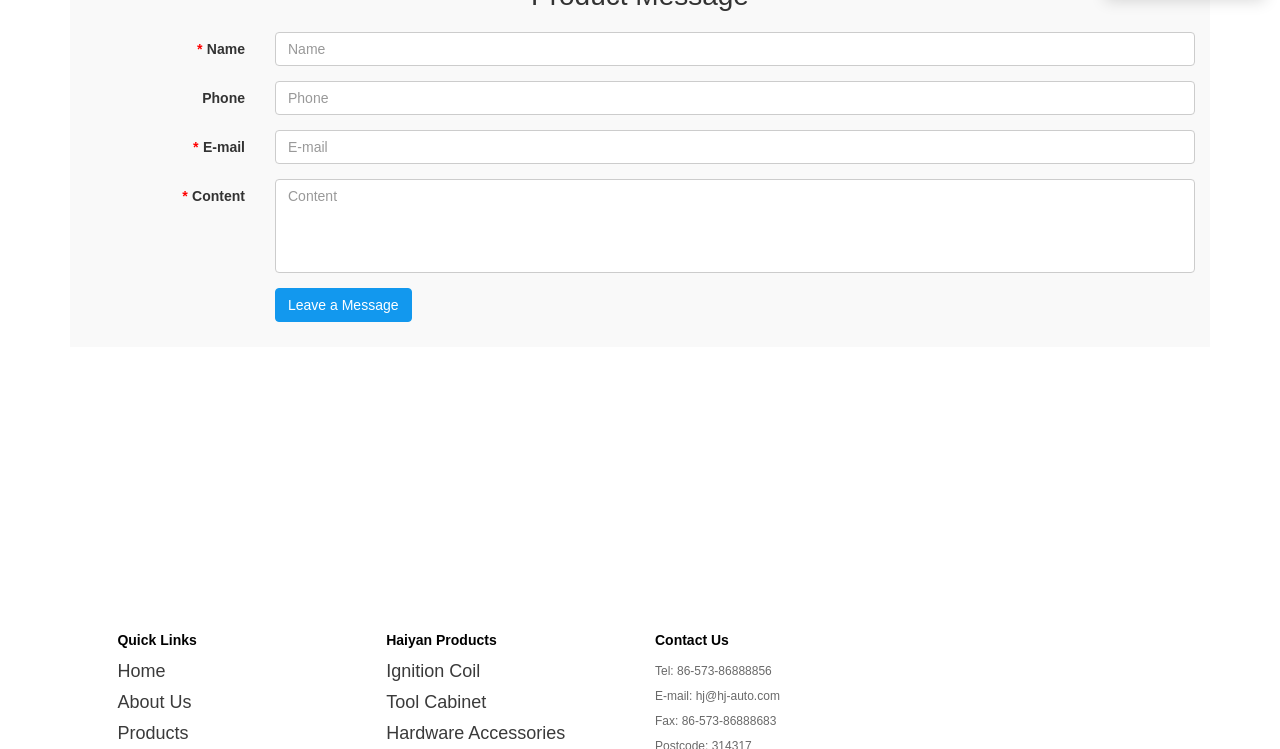Highlight the bounding box coordinates of the region I should click on to meet the following instruction: "Enter your name".

[0.215, 0.043, 0.934, 0.088]